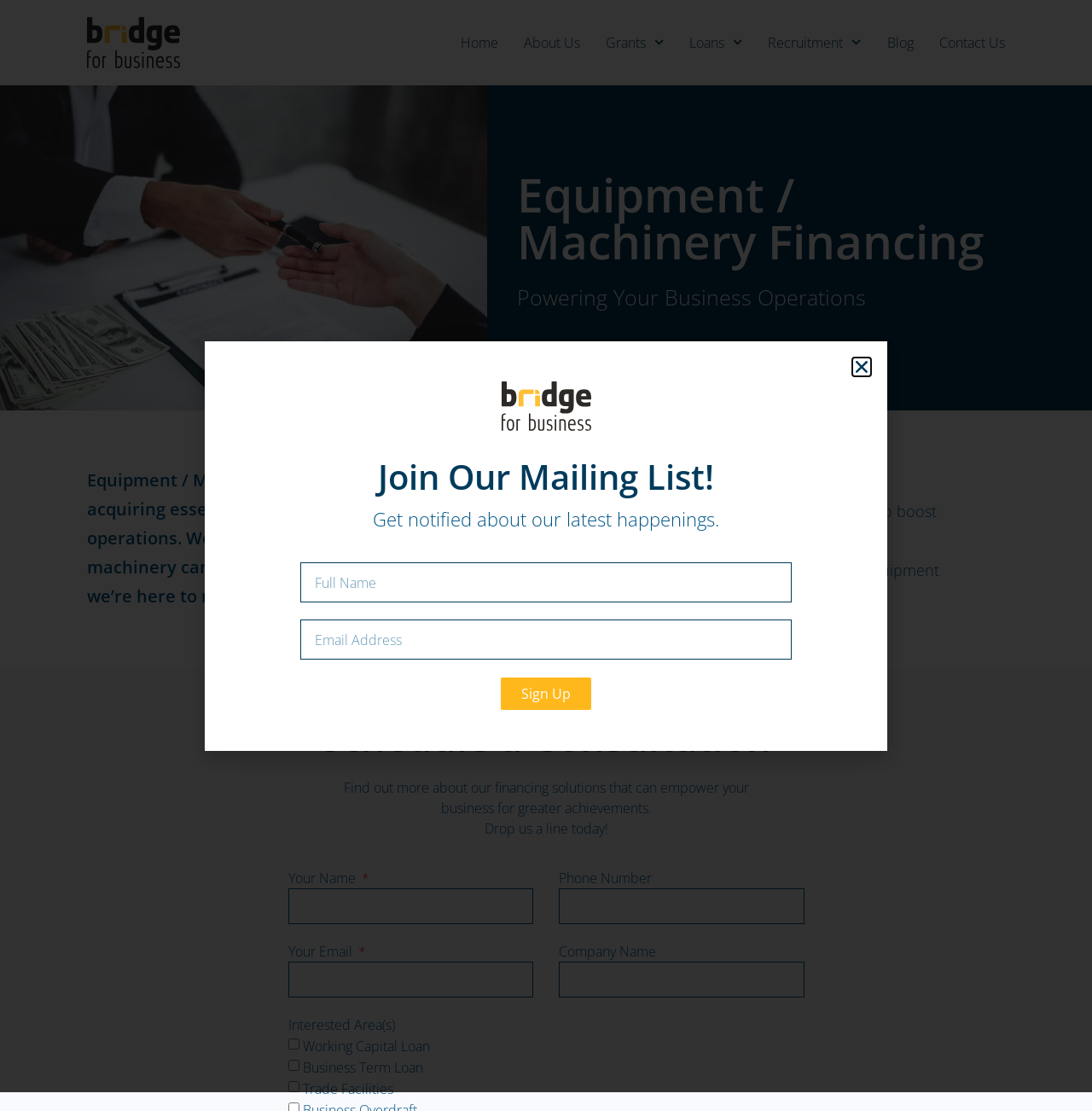Use the details in the image to answer the question thoroughly: 
What is the purpose of the 'Schedule a Consultation' section?

The 'Schedule a Consultation' section appears to be a call-to-action, encouraging users to contact the company to learn more about their financing solutions. The text 'Find out more about our financing solutions that can empower your business for greater achievements' and the presence of a contact form suggest that this section is intended to facilitate communication between the user and the company.